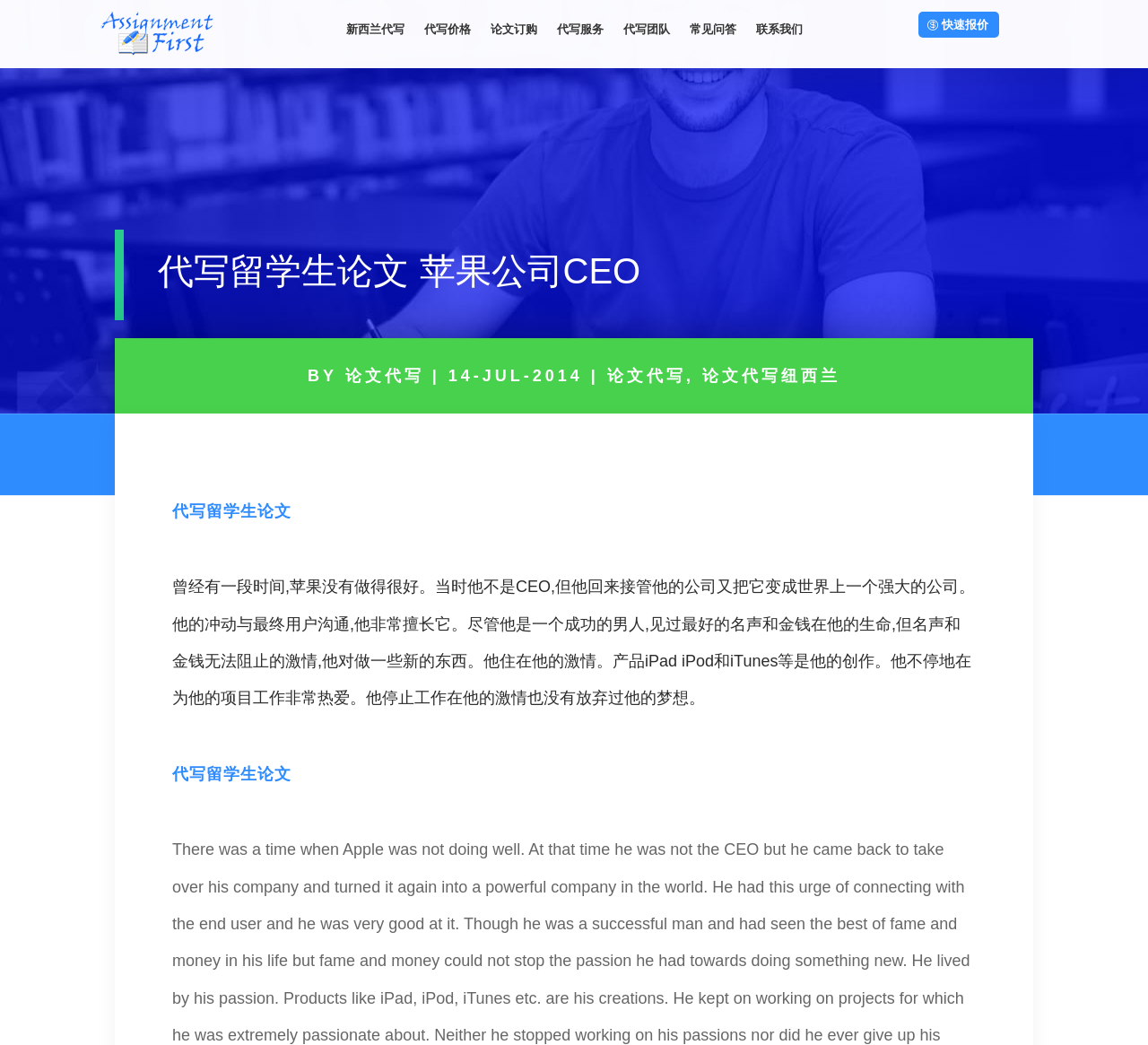What is the company mentioned in the webpage?
Refer to the image and give a detailed response to the question.

The webpage mentions '苹果公司CEO' in the heading, and the text also talks about the CEO of Apple, indicating that the company being referred to is Apple.